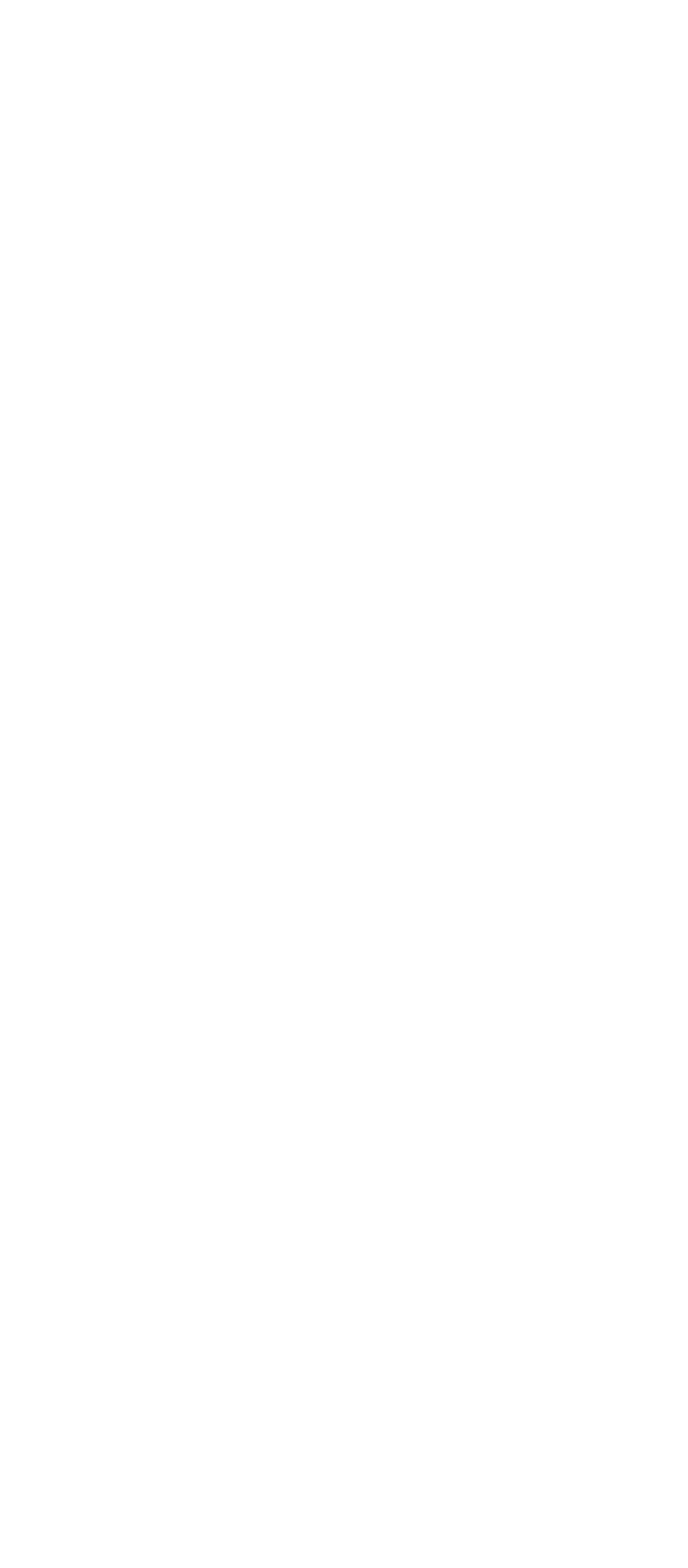Locate the bounding box coordinates of the clickable part needed for the task: "Read the previous post".

[0.103, 0.571, 0.496, 0.671]